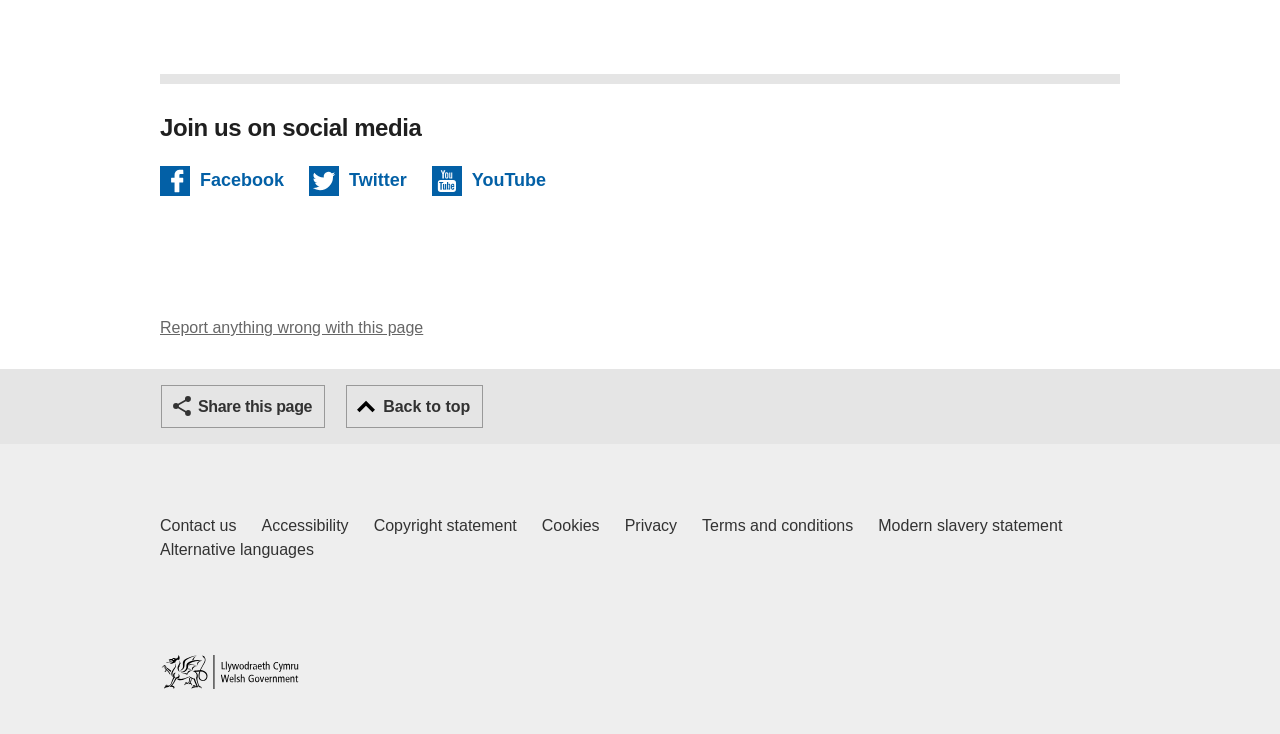How many social media platforms are listed?
Please answer the question with a single word or phrase, referencing the image.

3